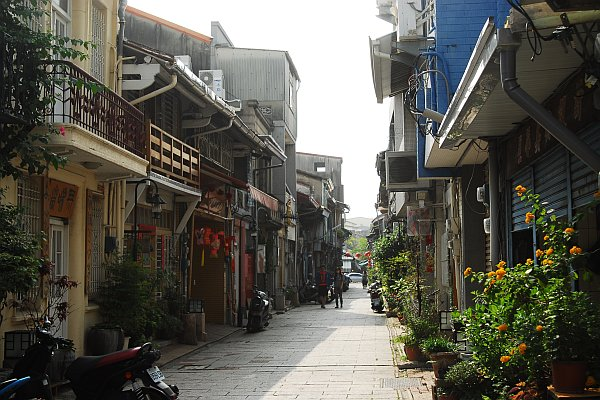Give a thorough caption for the picture.

The image captures a serene view of Shennong Street, a charming old street lined with traditional houses that reflect a blend of history and culture. The narrow pathway is flanked by pastel-colored buildings, some adorned with balconies that add a touch of character. On either side, vibrant greenery and blooming flowers enhance the visual appeal, while parked motorcycles hint at the everyday life of the local community. The soft sunlight filters down, creating an inviting atmosphere as pedestrians wander leisurely, immersed in the nostalgic ambiance of this historic area. Not far from this scene lies the Yaowang Miao, or Medicine God Temple, known for its rich history dating back to 1685, which adds a layer of cultural significance to the street.